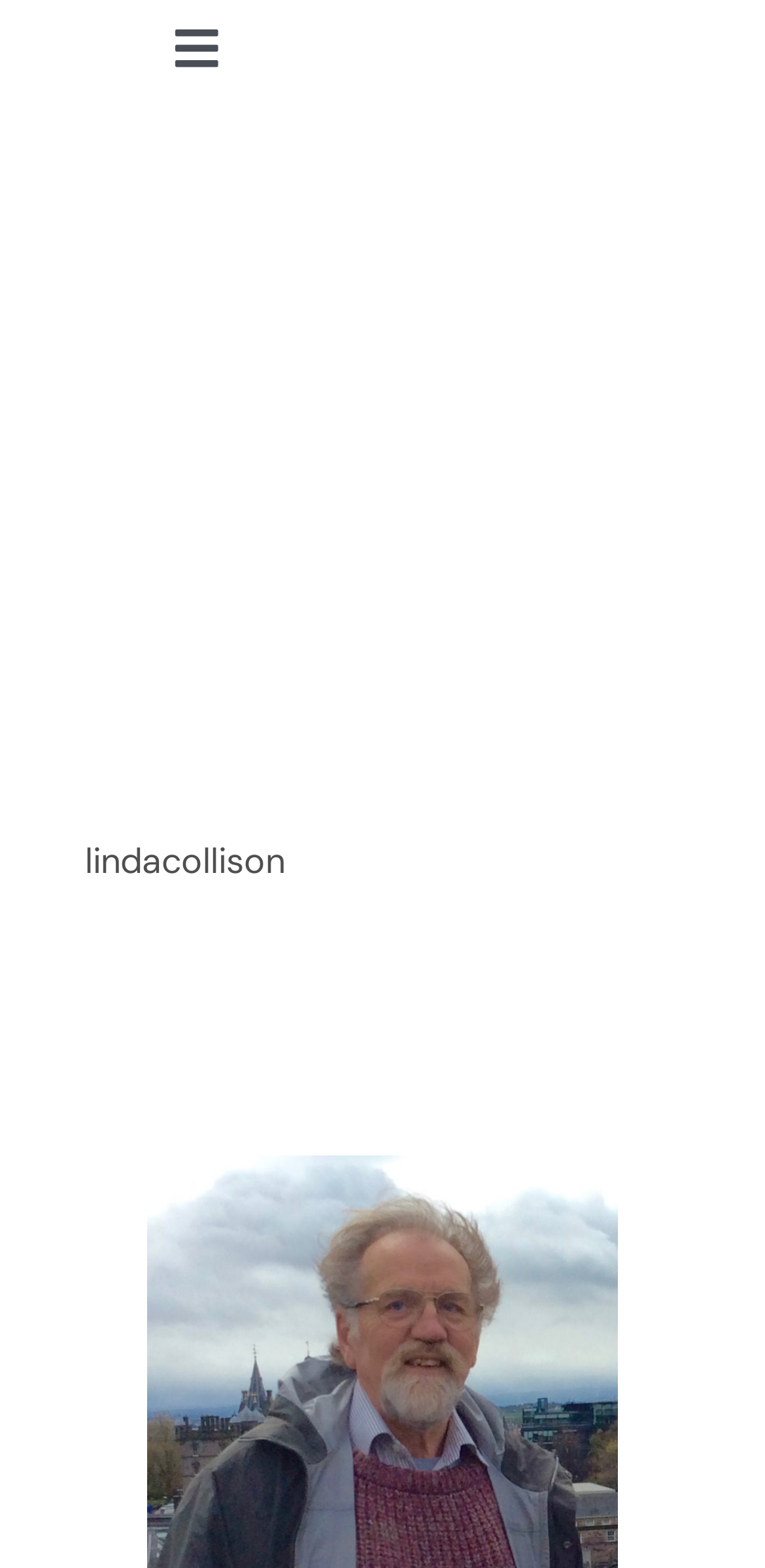Is the navigation menu expanded?
Based on the visual information, provide a detailed and comprehensive answer.

The navigation menu is controlled by a toggle button with the label 'Toggle Navigation  ', which is located at the top of the webpage, with a bounding box of [0.174, 0.0, 0.341, 0.061]. The 'expanded' property of this button is set to 'False', indicating that the navigation menu is not expanded.